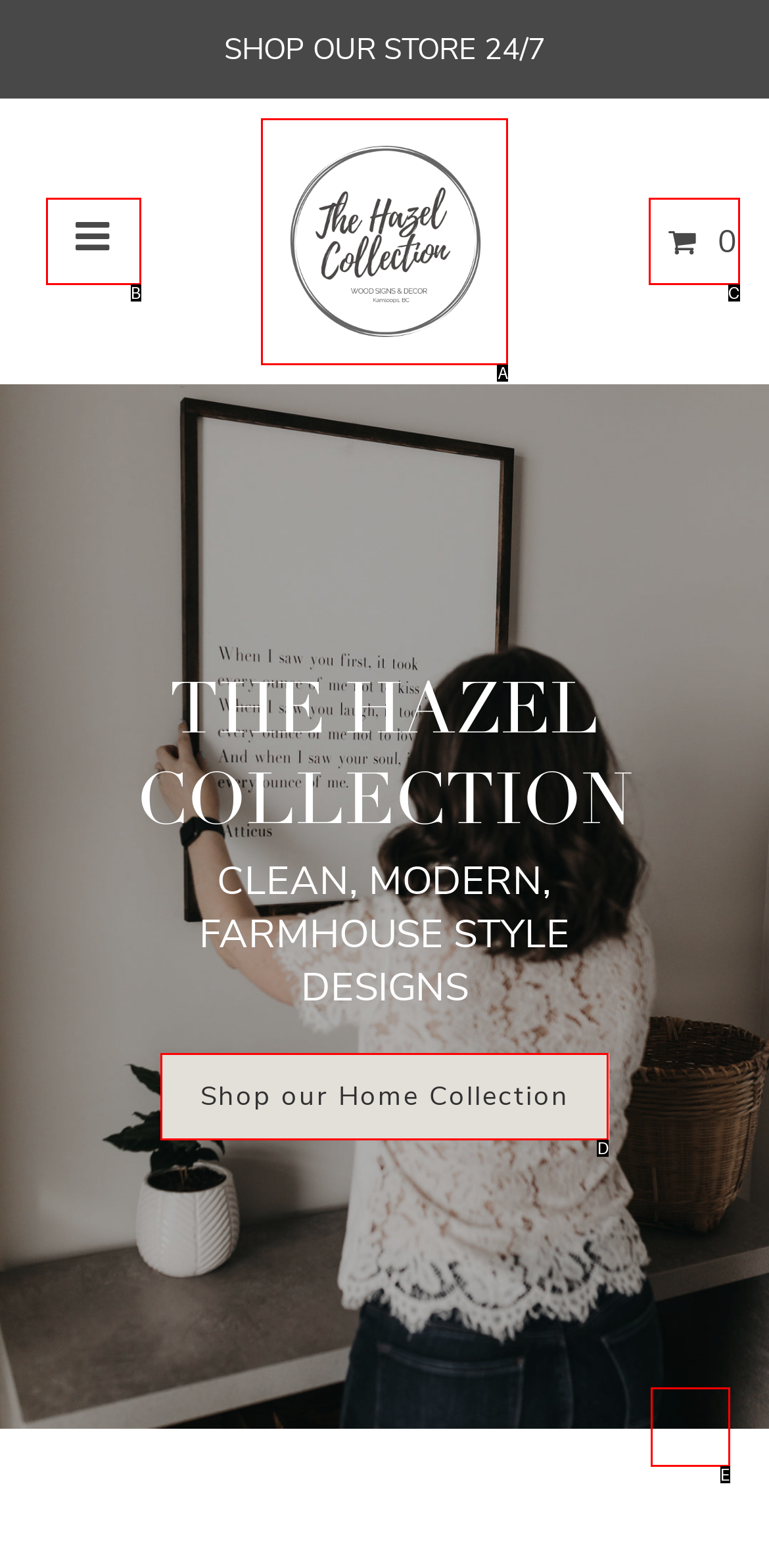Match the element description: Shop our Home Collection to the correct HTML element. Answer with the letter of the selected option.

D